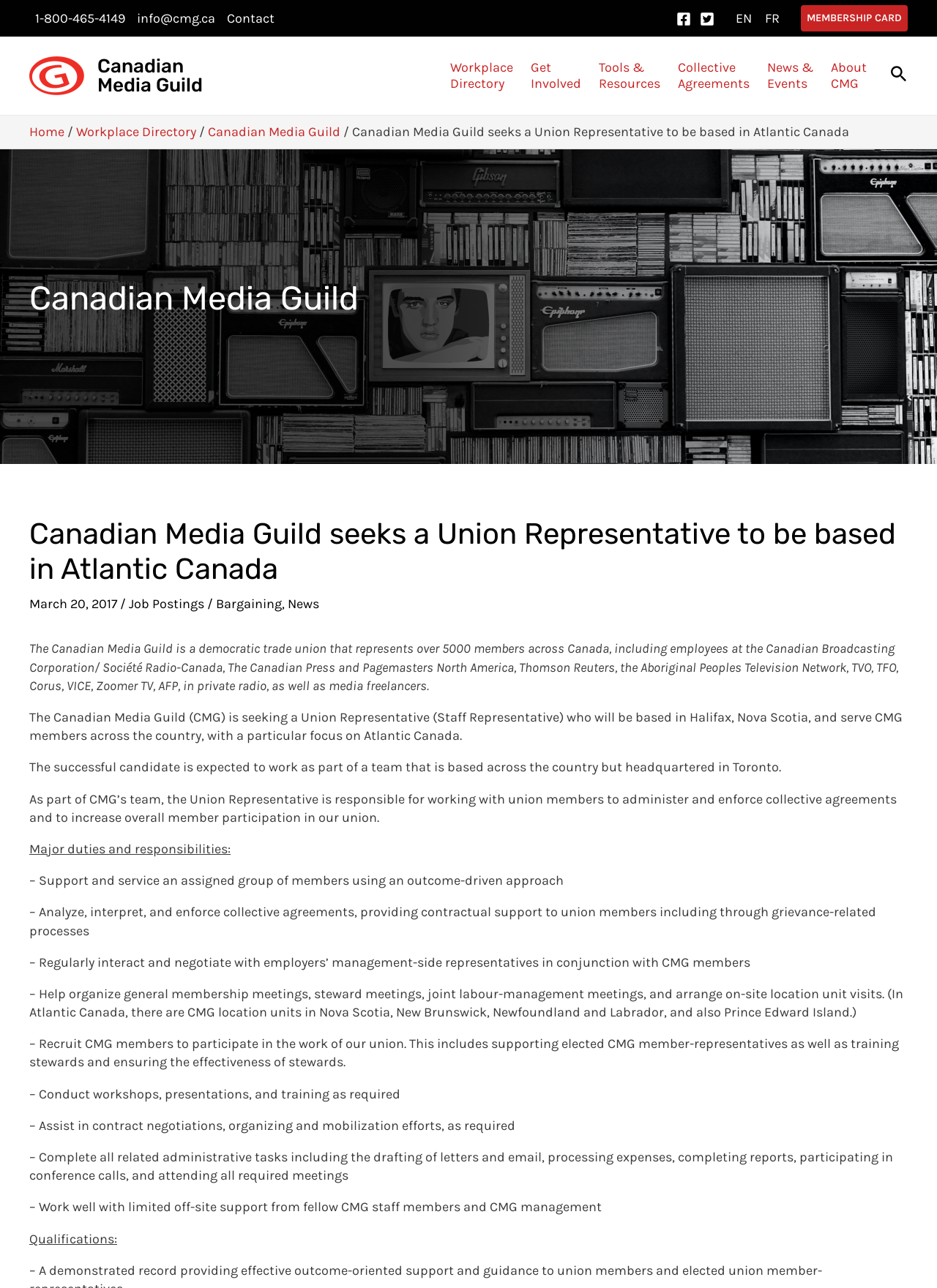Select the bounding box coordinates of the element I need to click to carry out the following instruction: "View the Collective Agreements".

[0.714, 0.028, 0.81, 0.089]